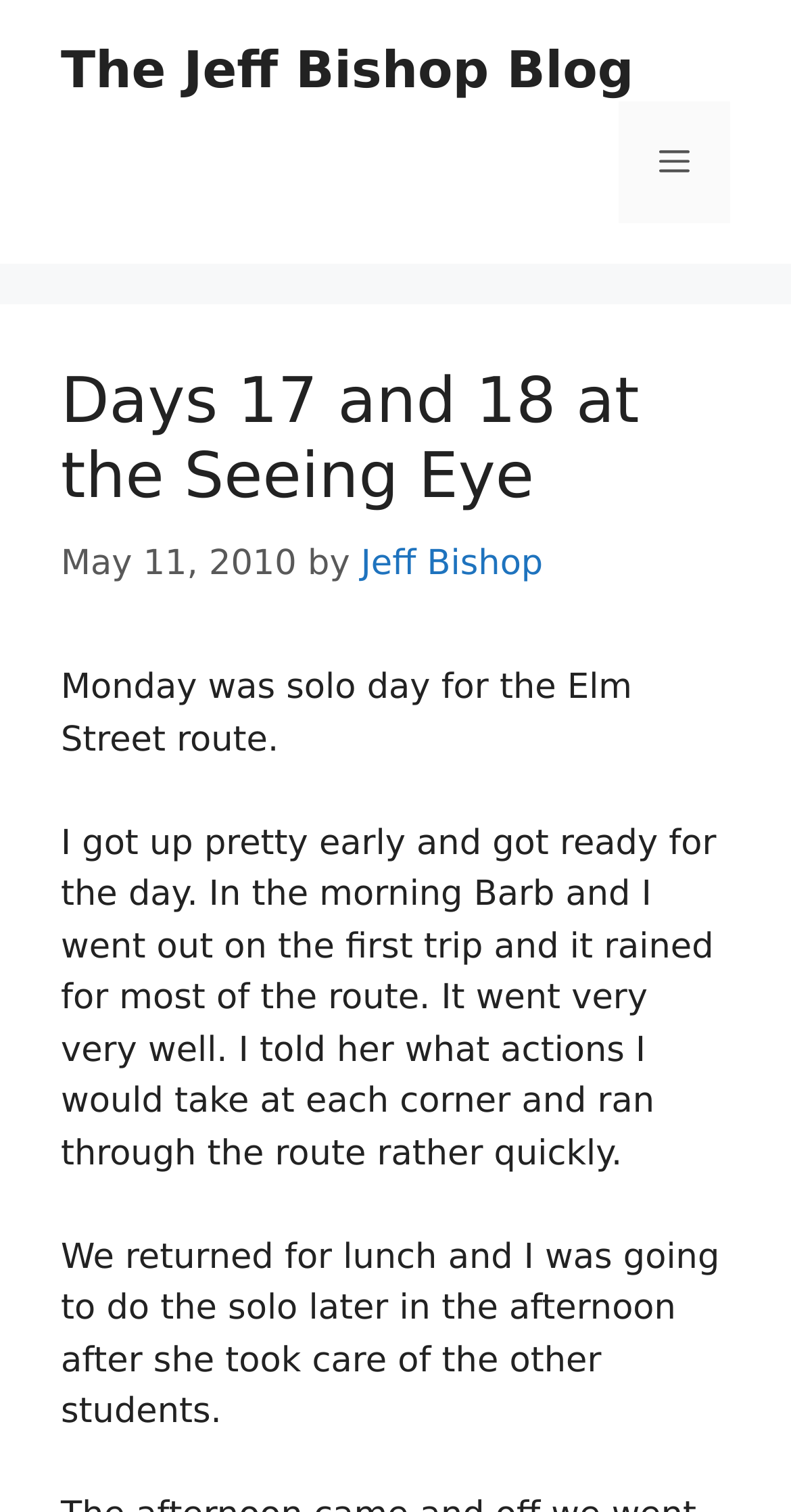What is the name of the blog?
Please give a detailed and thorough answer to the question, covering all relevant points.

I determined the answer by looking at the banner element at the top of the webpage, which contains a link with the text 'The Jeff Bishop Blog'.